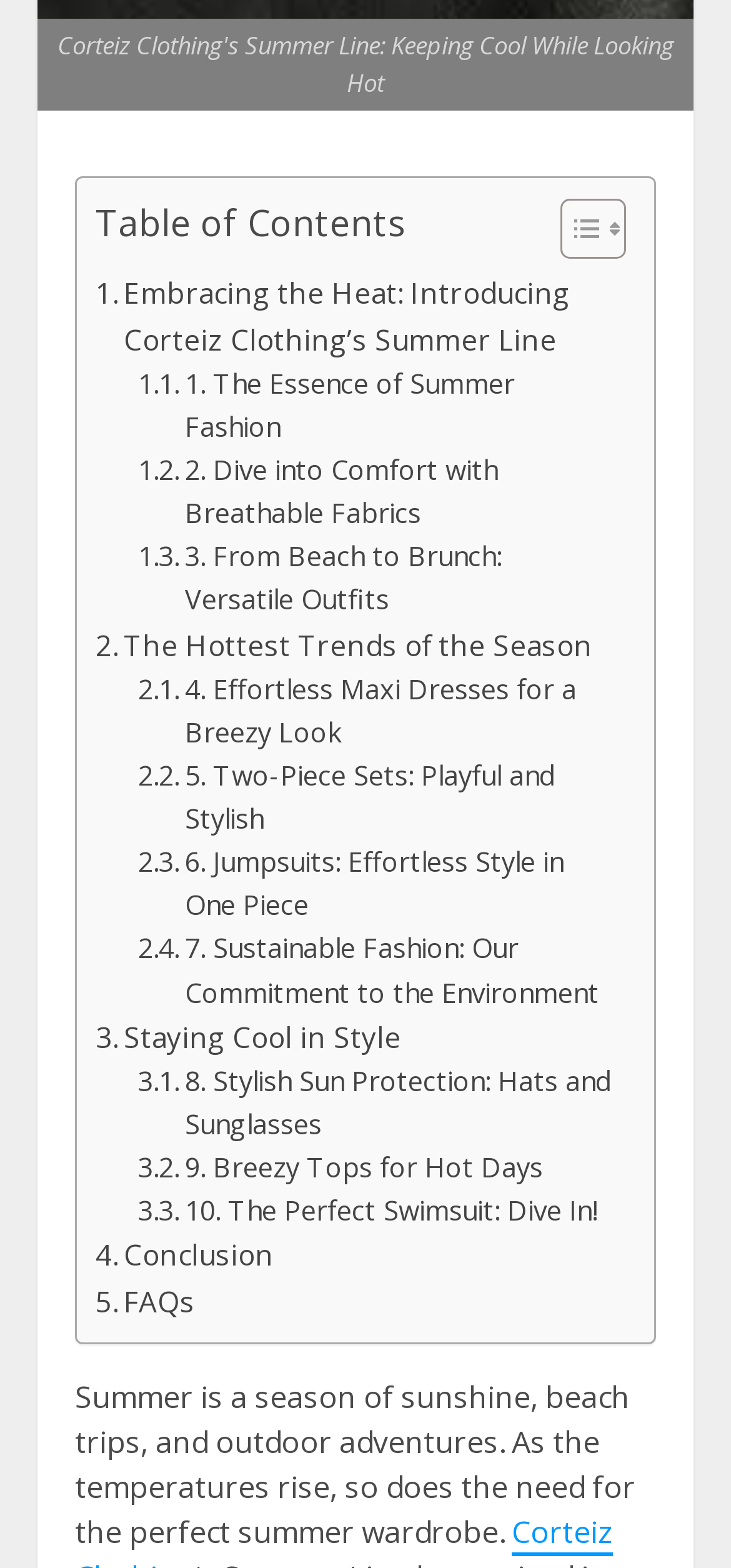Give a concise answer using only one word or phrase for this question:
Is there a button to toggle the table of contents?

Yes